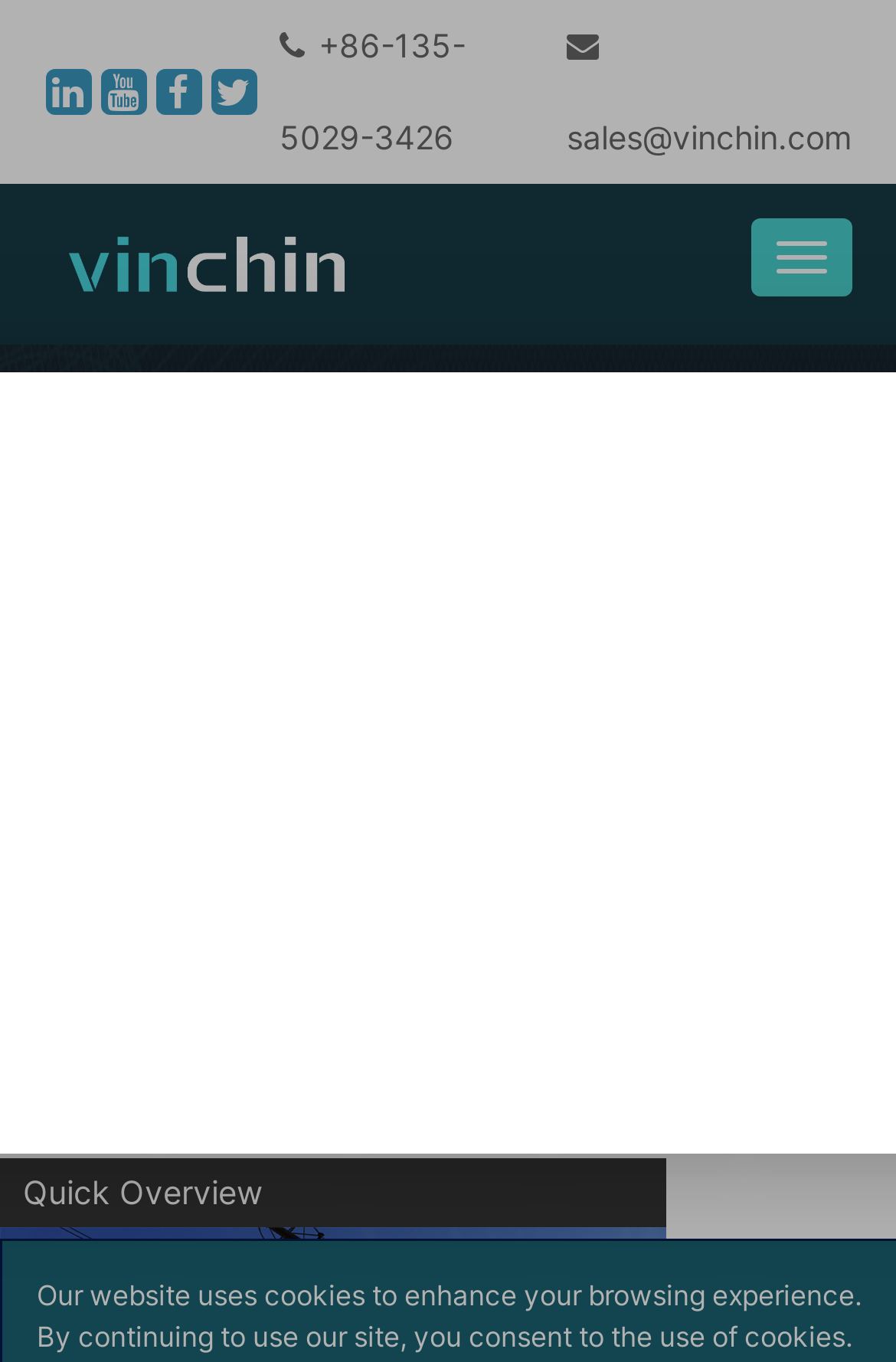Extract the bounding box coordinates of the UI element described: "Customer Stories". Provide the coordinates in the format [left, top, right, bottom] with values ranging from 0 to 1.

[0.0, 0.516, 0.287, 0.545]